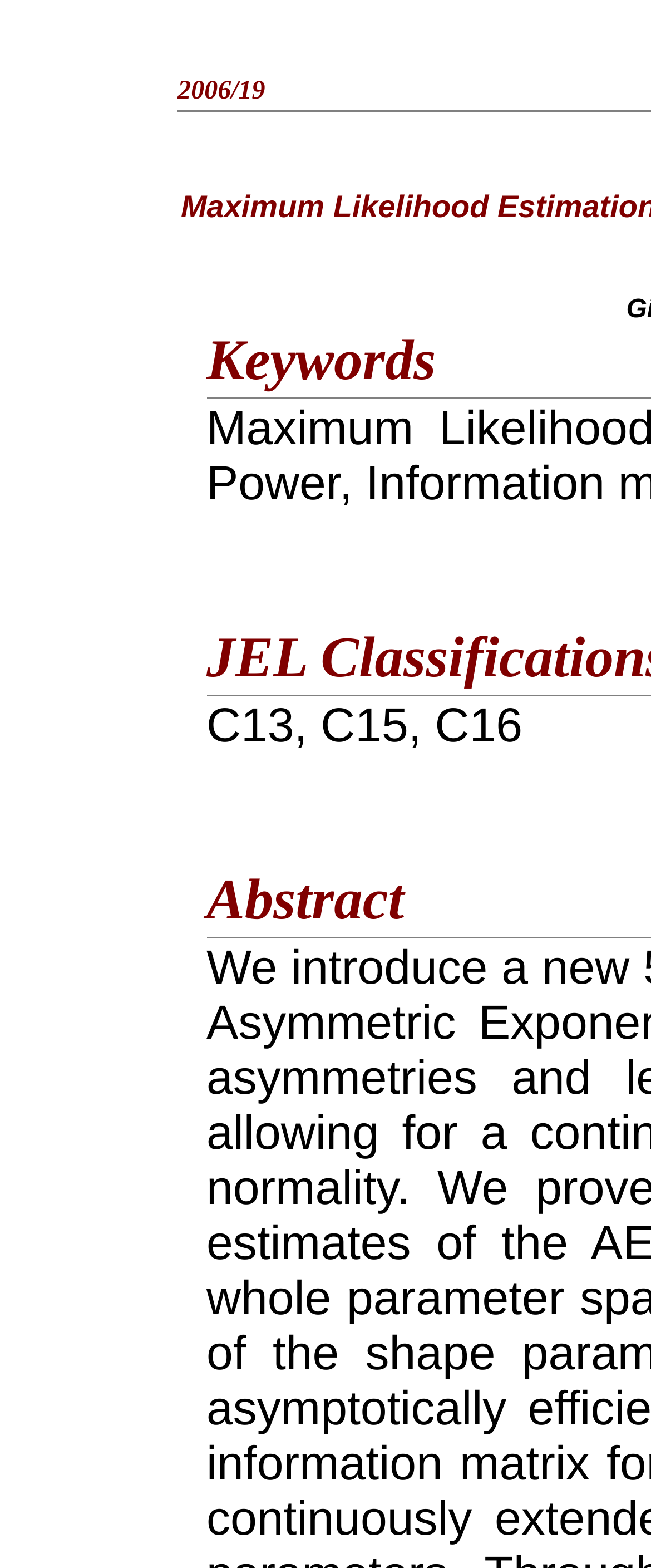Provide a brief response in the form of a single word or phrase:
How many empty table cells are there?

2